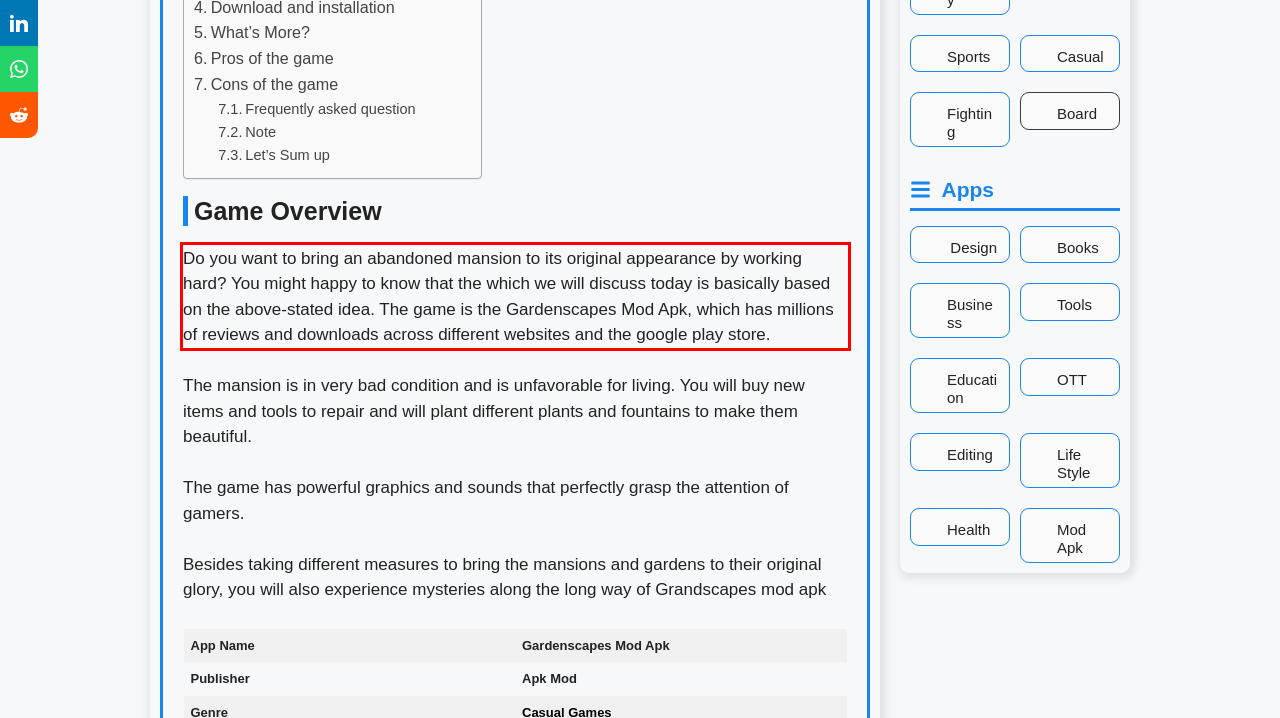Your task is to recognize and extract the text content from the UI element enclosed in the red bounding box on the webpage screenshot.

Do you want to bring an abandoned mansion to its original appearance by working hard? You might happy to know that the which we will discuss today is basically based on the above-stated idea. The game is the Gardenscapes Mod Apk, which has millions of reviews and downloads across different websites and the google play store.